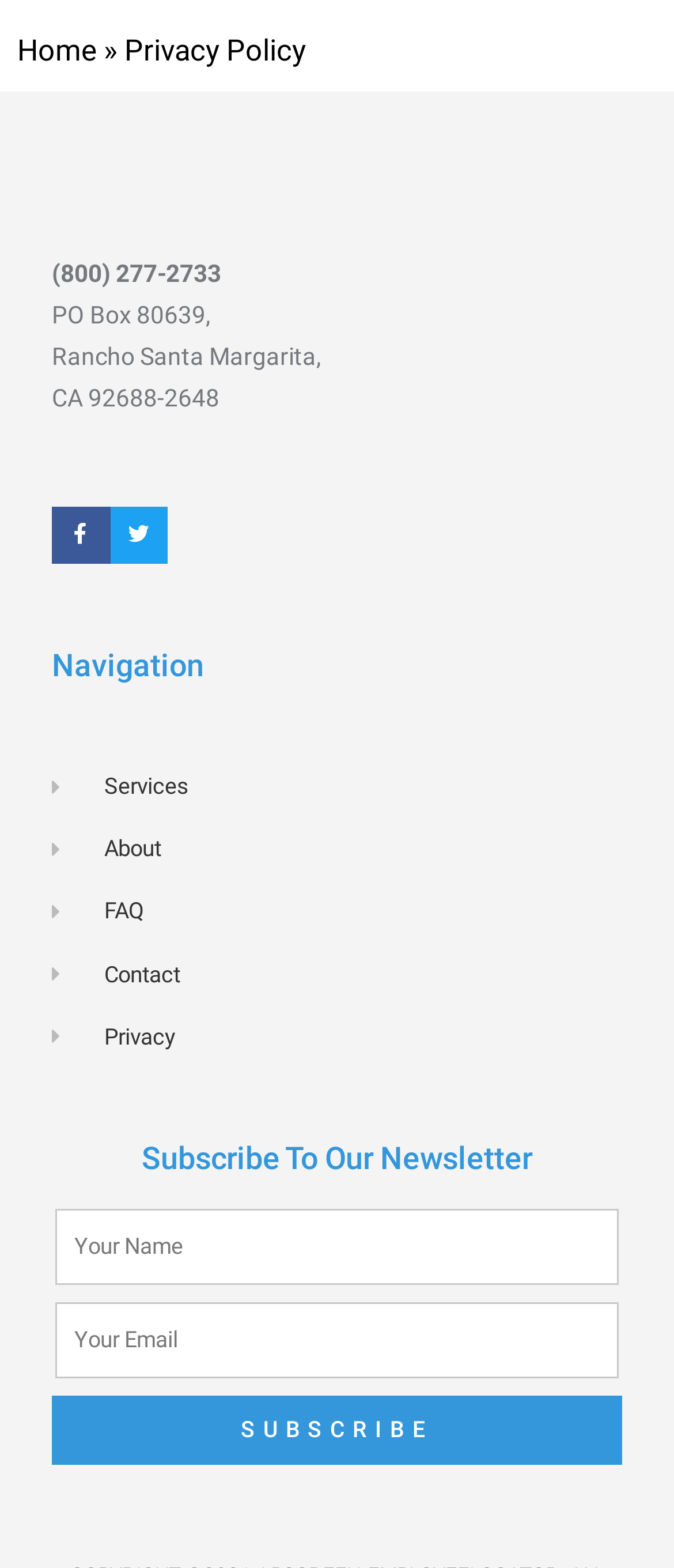Provide your answer to the question using just one word or phrase: What is the phone number on the webpage?

(800) 277-2733